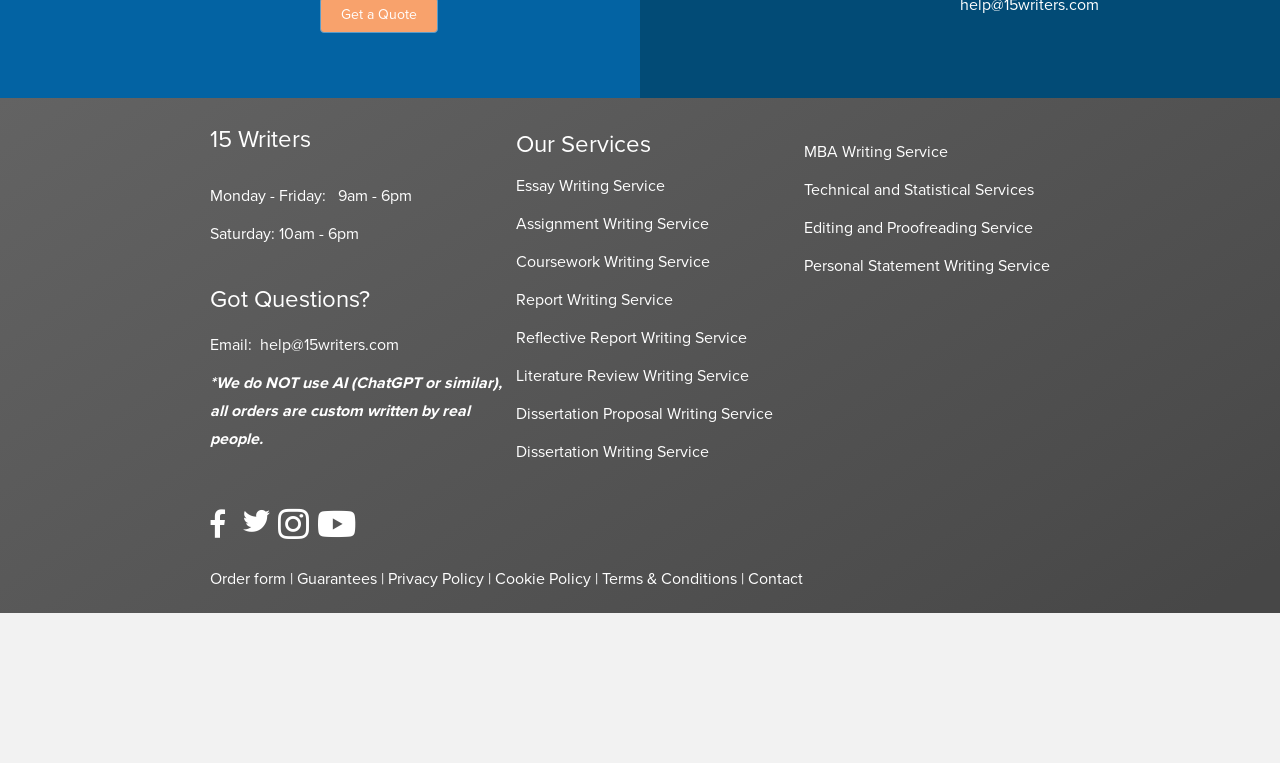Provide the bounding box coordinates, formatted as (top-left x, top-left y, bottom-right x, bottom-right y), with all values being floating point numbers between 0 and 1. Identify the bounding box of the UI element that matches the description: Order form

[0.164, 0.745, 0.223, 0.771]